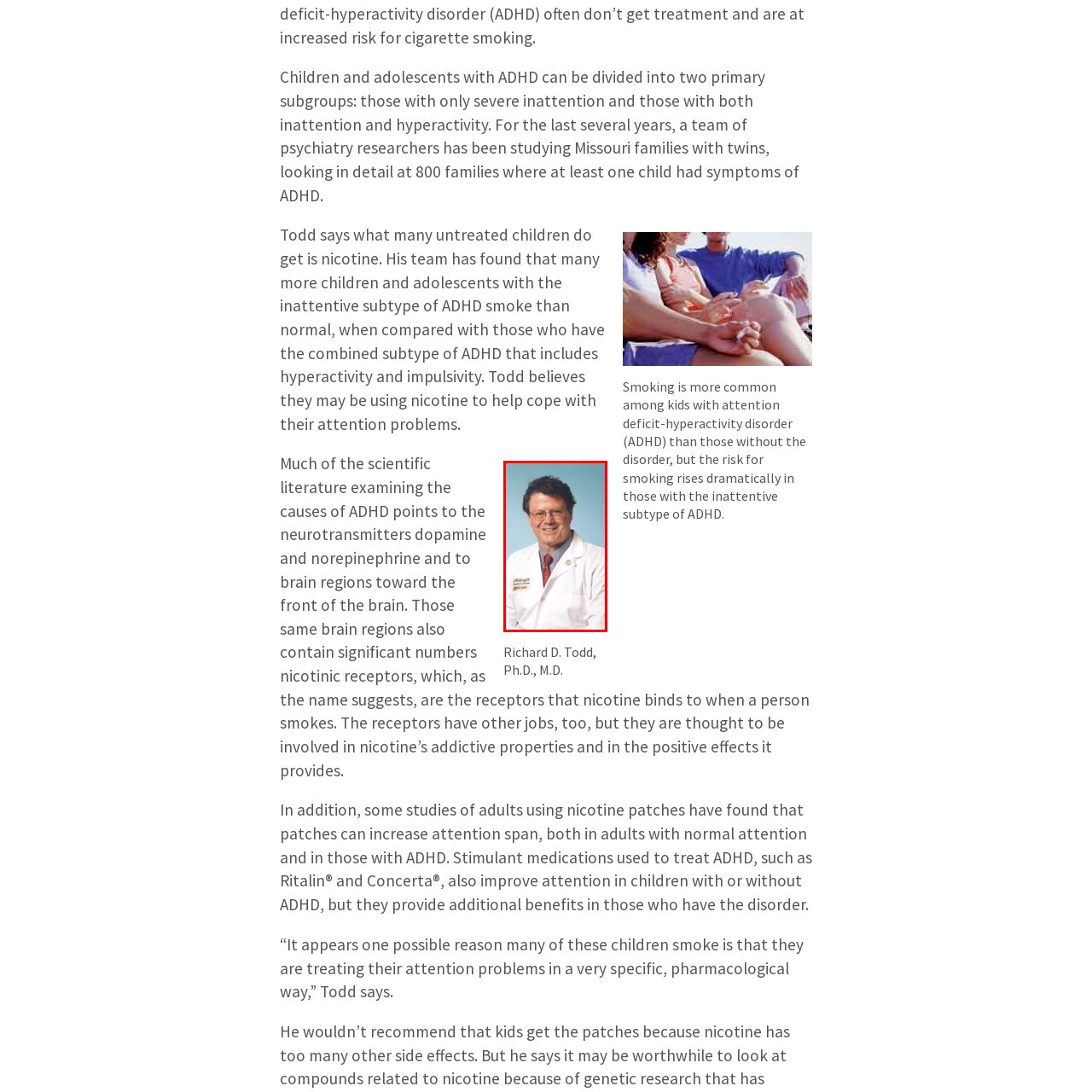What is the significance of the white lab coat in the image?
Please interpret the image highlighted by the red bounding box and offer a detailed explanation based on what you observe visually.

The white lab coat worn by Richard D. Todd in the image is a symbol of his medical background and profession, indicating his role in academia and clinical practice.